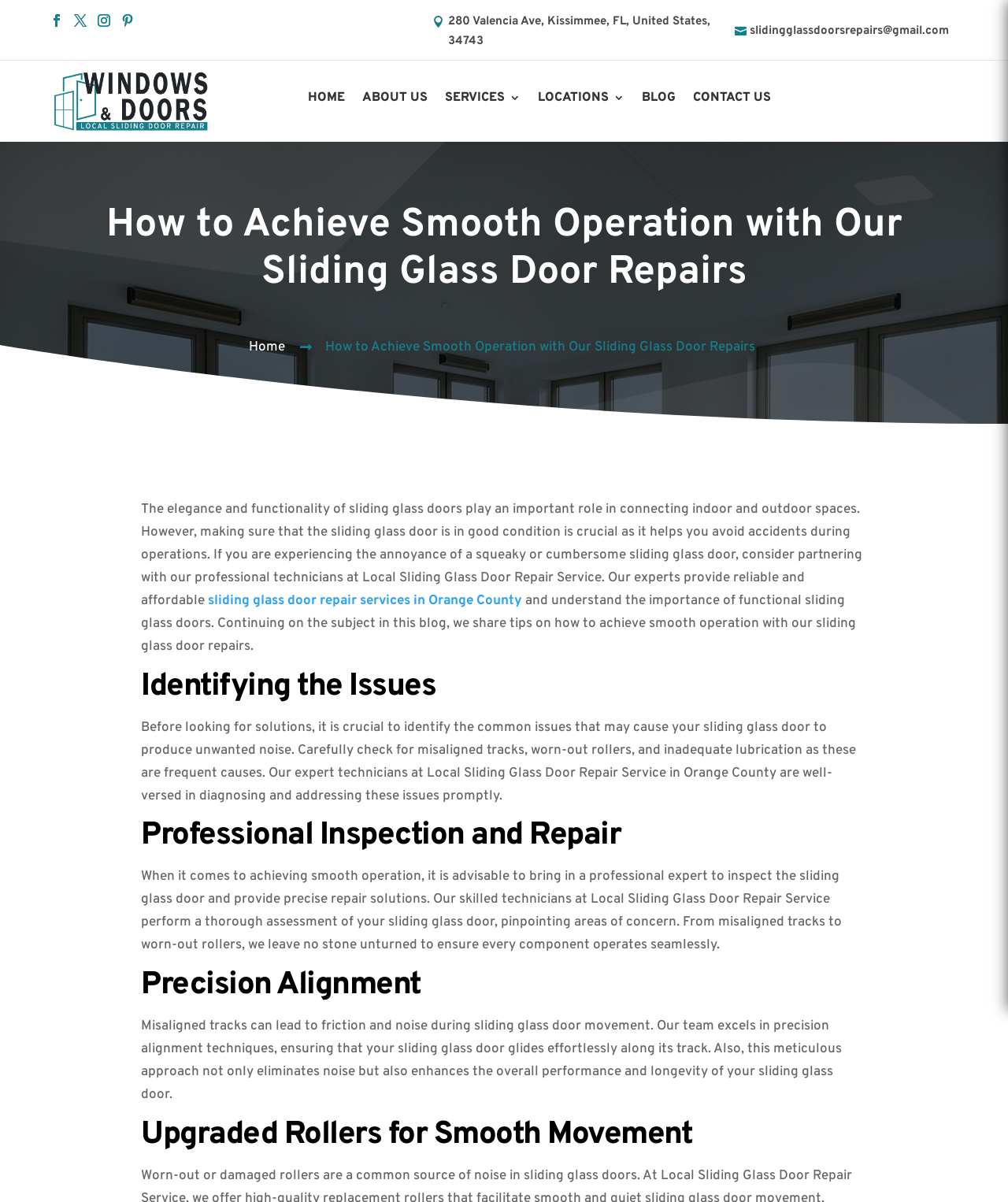Convey a detailed summary of the webpage, mentioning all key elements.

This webpage is about sliding glass door repairs, specifically how to achieve smooth operation with professional repair services. At the top, there is a navigation menu with links to "HOME", "ABOUT US", "SERVICES 3", "LOCATIONS 3", "BLOG", and "CONTACT US". Below the navigation menu, there is a title "How to Achieve Smooth Operation with Our Sliding Glass Door Repairs" followed by a brief introduction to the importance of functional sliding glass doors.

The main content of the webpage is divided into sections, each with a heading. The first section, "Identifying the Issues", discusses common problems that may cause sliding glass doors to produce unwanted noise, such as misaligned tracks, worn-out rollers, and inadequate lubrication. The second section, "Professional Inspection and Repair", explains the importance of bringing in a professional expert to inspect and repair the sliding glass door. The third section, "Precision Alignment", highlights the team's expertise in precision alignment techniques to eliminate noise and enhance the overall performance of the sliding glass door. The fourth section, "Upgraded Rollers for Smooth Movement", discusses the use of upgraded rollers to achieve smooth movement.

On the top-right corner, there are links to the company's address, email, and social media profiles. There is also a small image on the top-left corner. At the bottom of the page, there is a layout table with a link to a social media profile.